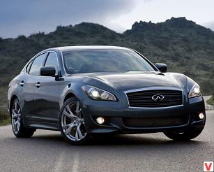Please answer the following query using a single word or phrase: 
What is the purpose of the adaptive steering feature in the Infiniti Q70?

Exhilarating driving experience